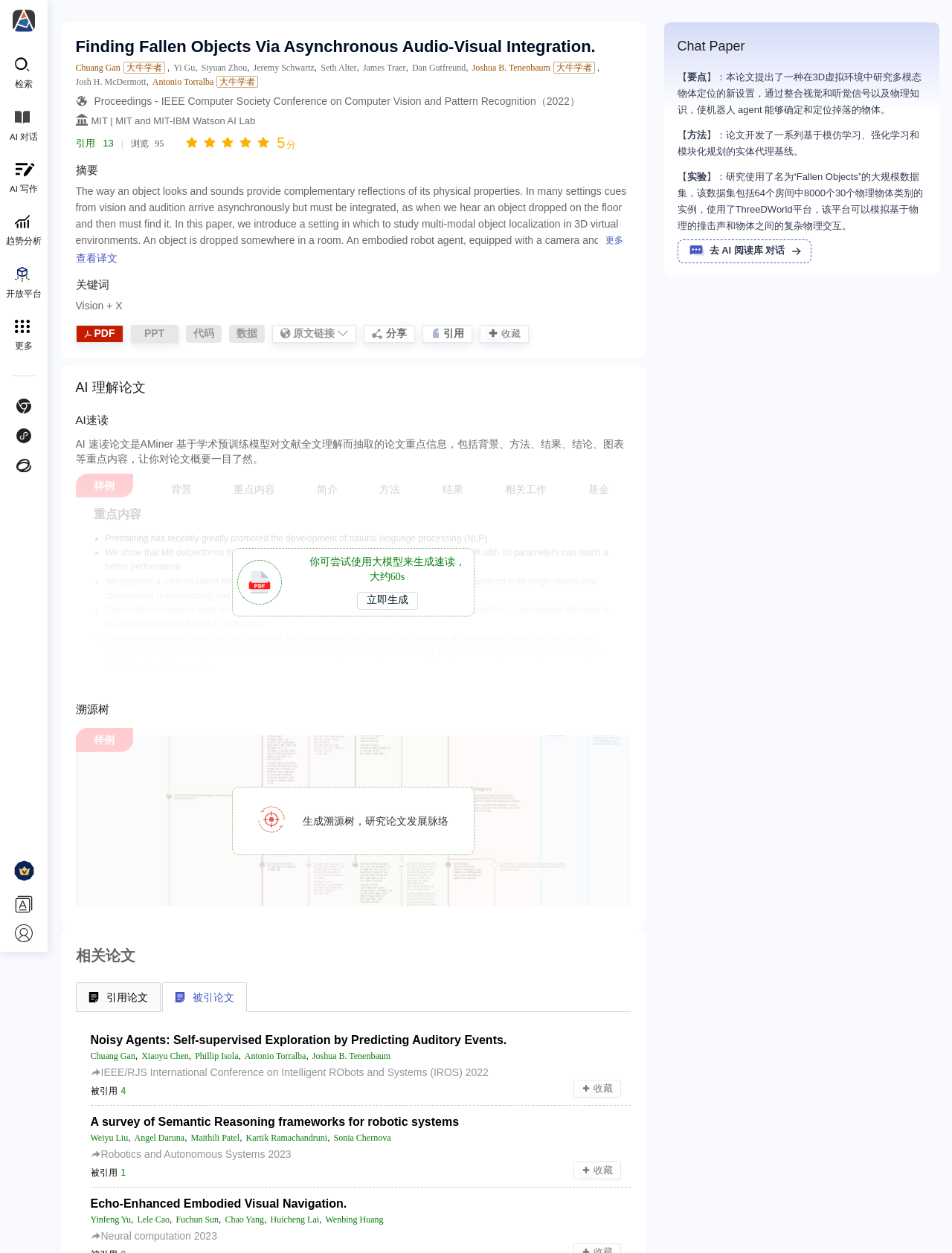Create a detailed summary of all the visual and textual information on the webpage.

This webpage appears to be a research paper page, specifically focused on the topic of "Finding Fallen Objects Via Asynchronous Audio-Visual Integration." The page is divided into several sections, with a prominent heading at the top.

At the top-left corner, there are several icons and links, including a search icon, an "AI 对话" (AI dialogue) icon, and an "AI 写作" (AI writing) icon. Below these icons, there are several images, including an "analysis" icon, a "编组" (composition) icon, and a "more" icon.

To the right of these icons, there is a section with a heading that reads "Finding Fallen Objects Via Asynchronous Audio-Visual Integration." Below this heading, there are several links to authors' names, including Chuang Gan, Yi Gu, and others. There is also a section with a "VIP" icon and a link to the Proceedings of the IEEE Computer Society Conference on Computer Vision and Pattern Recognition (2022).

The main content of the page is a long abstract that describes the research paper's topic and methodology. The abstract is divided into several paragraphs and includes technical terms related to computer vision and machine learning.

Below the abstract, there are several sections with links and buttons, including a "PDF" link, a "PPT" link, a "代码" (code) link, and a "数据" (data) link. There are also buttons for "收藏" (collecting) and "分享" (sharing) the paper.

On the right side of the page, there is a section with a "关键词" (keywords) heading, which lists several keywords related to the research topic. Below this section, there are several links to related papers and resources.

Overall, the webpage is densely packed with information and links, suggesting that it is a comprehensive resource for researchers and scholars in the field of computer vision and machine learning.